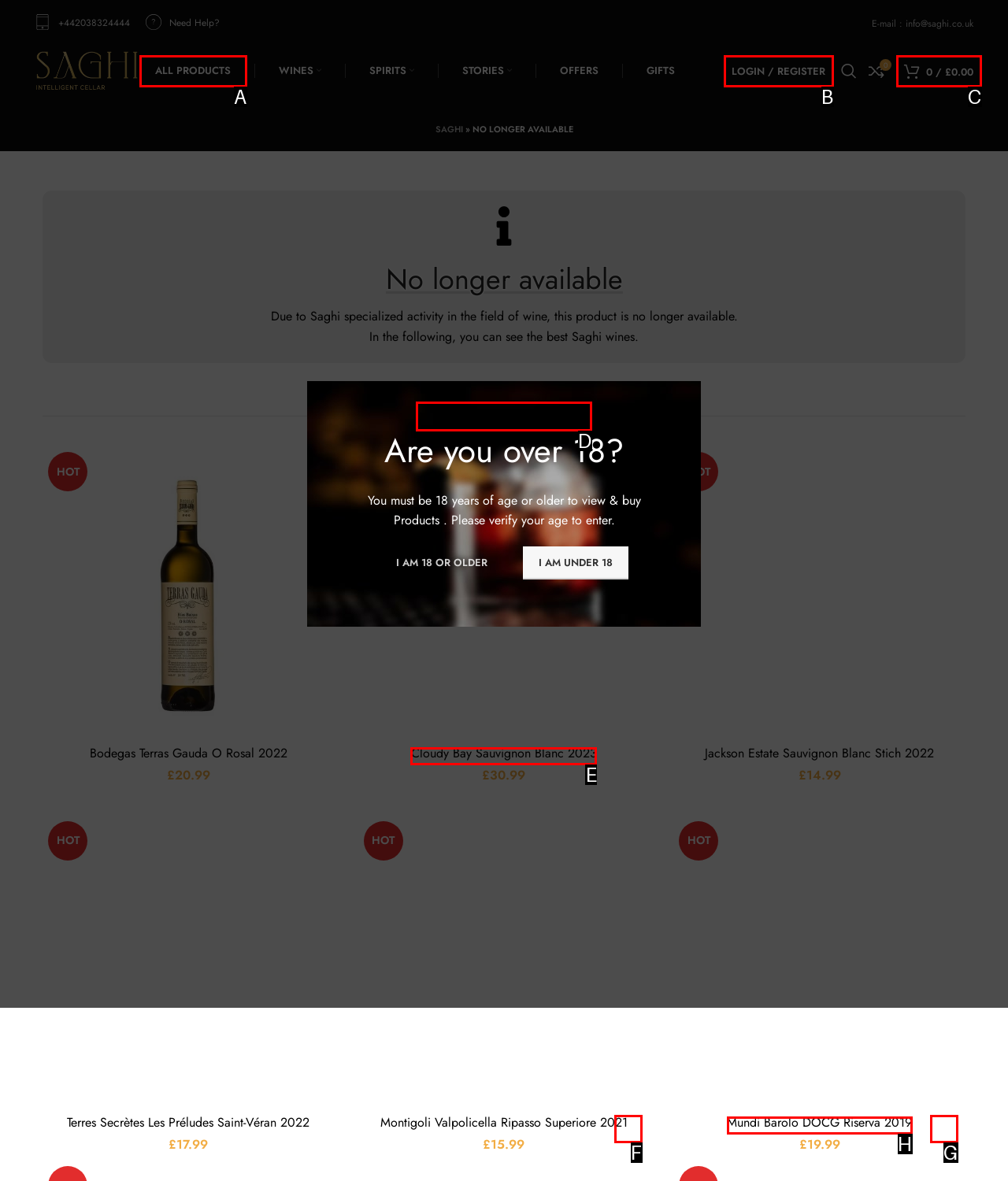Please identify the correct UI element to click for the task: View Saghi HOT products Respond with the letter of the appropriate option.

D